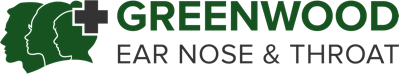Give a detailed account of the elements present in the image.

The image features the logo of Greenwood Ear Nose & Throat, prominently displaying a stylized representation of human profiles in green. The logo is accompanied by the name "GREENWOOD" in bold, capital letters, and the title "EAR NOSE & THROAT" in a sleek, modern font beneath it. This branding reflects the practice's focus on pediatric allergy and sinus care, alongside other ear, nose, and throat services, establishing a sense of professionalism and care in healthcare delivery. The design elements suggest a welcoming approach to pediatric health, symbolizing the practice's dedication to serving families in Greenwood.